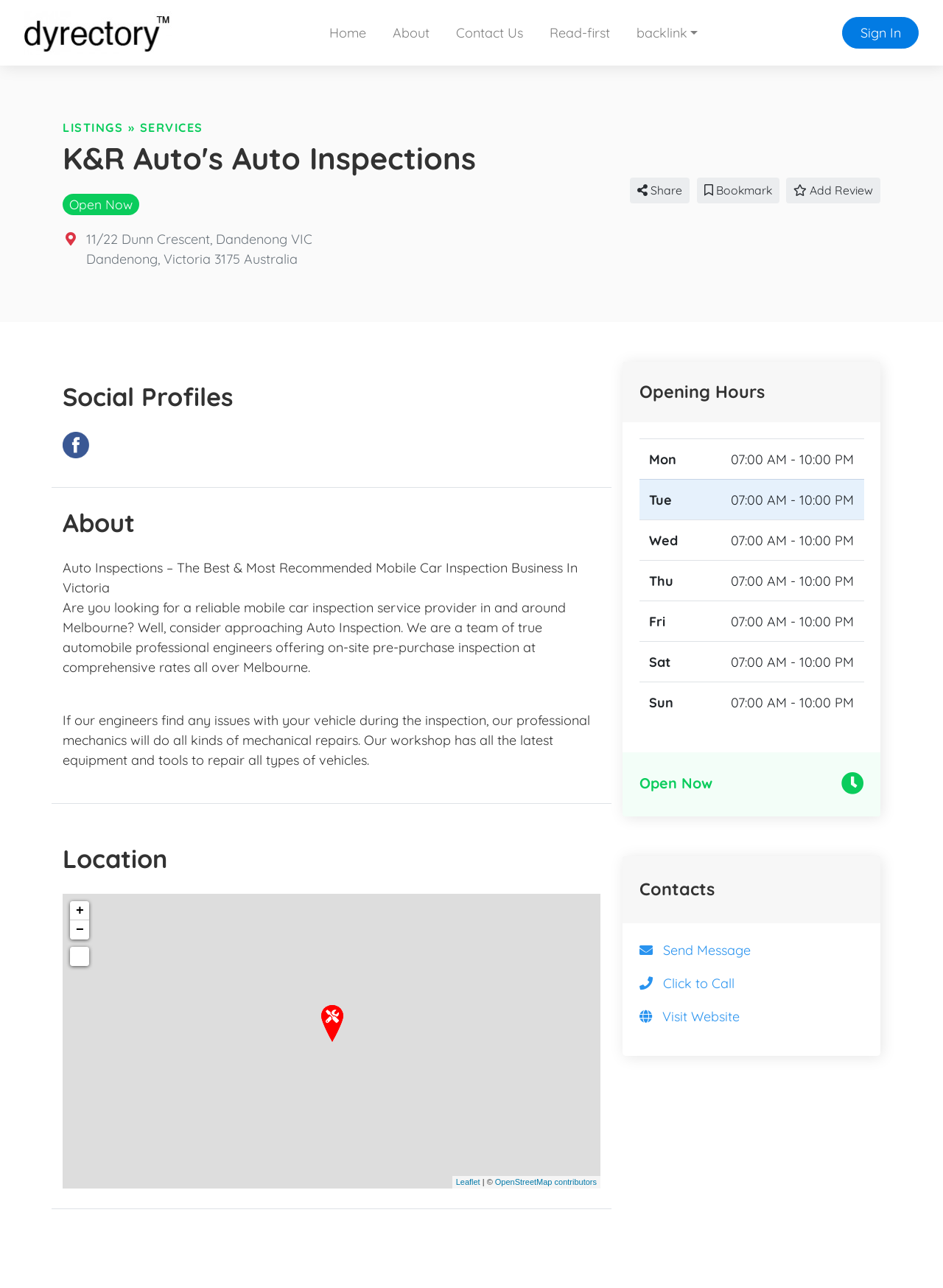What is the address of the auto inspection service?
By examining the image, provide a one-word or phrase answer.

11/22 Dunn Crescent, Dandenong VIC 3175, Australia